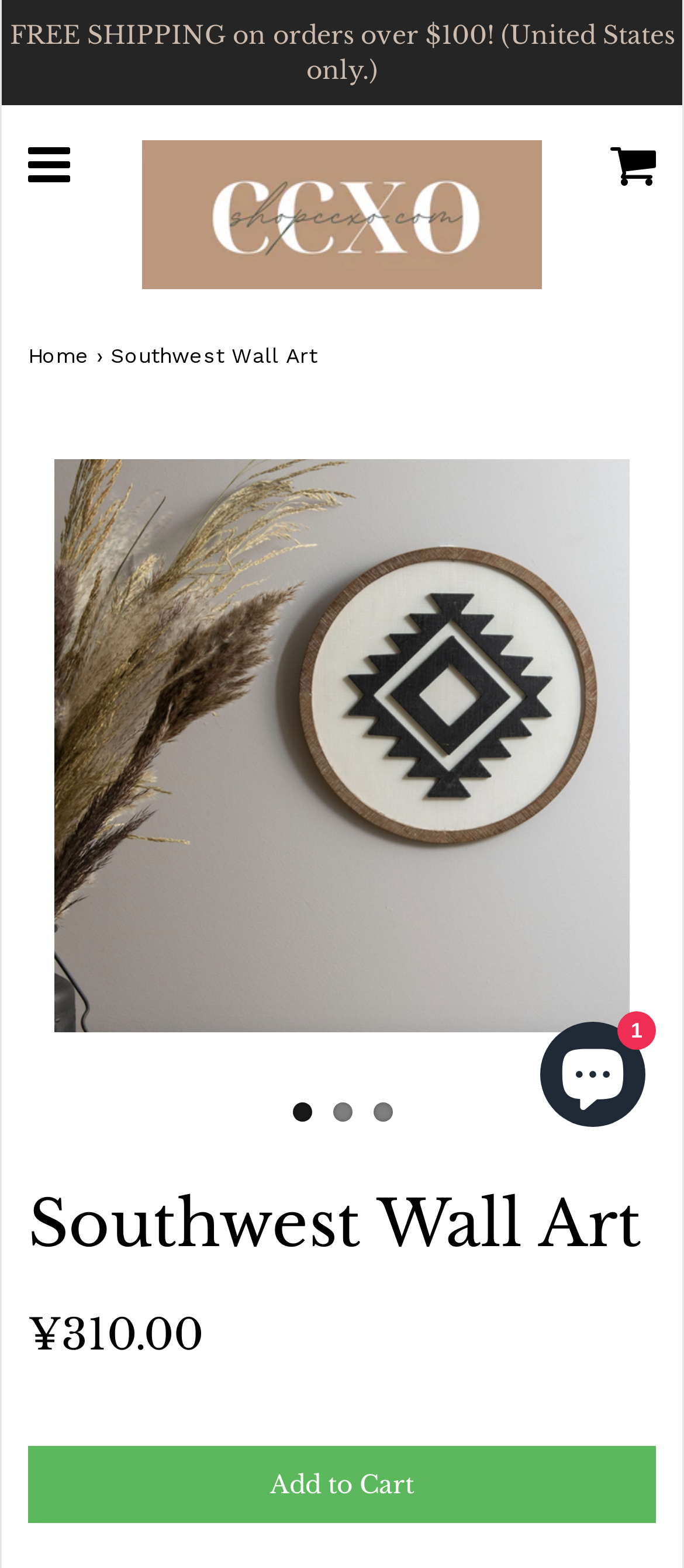Identify the bounding box coordinates for the UI element described as follows: "1". Ensure the coordinates are four float numbers between 0 and 1, formatted as [left, top, right, bottom].

[0.79, 0.652, 0.944, 0.719]